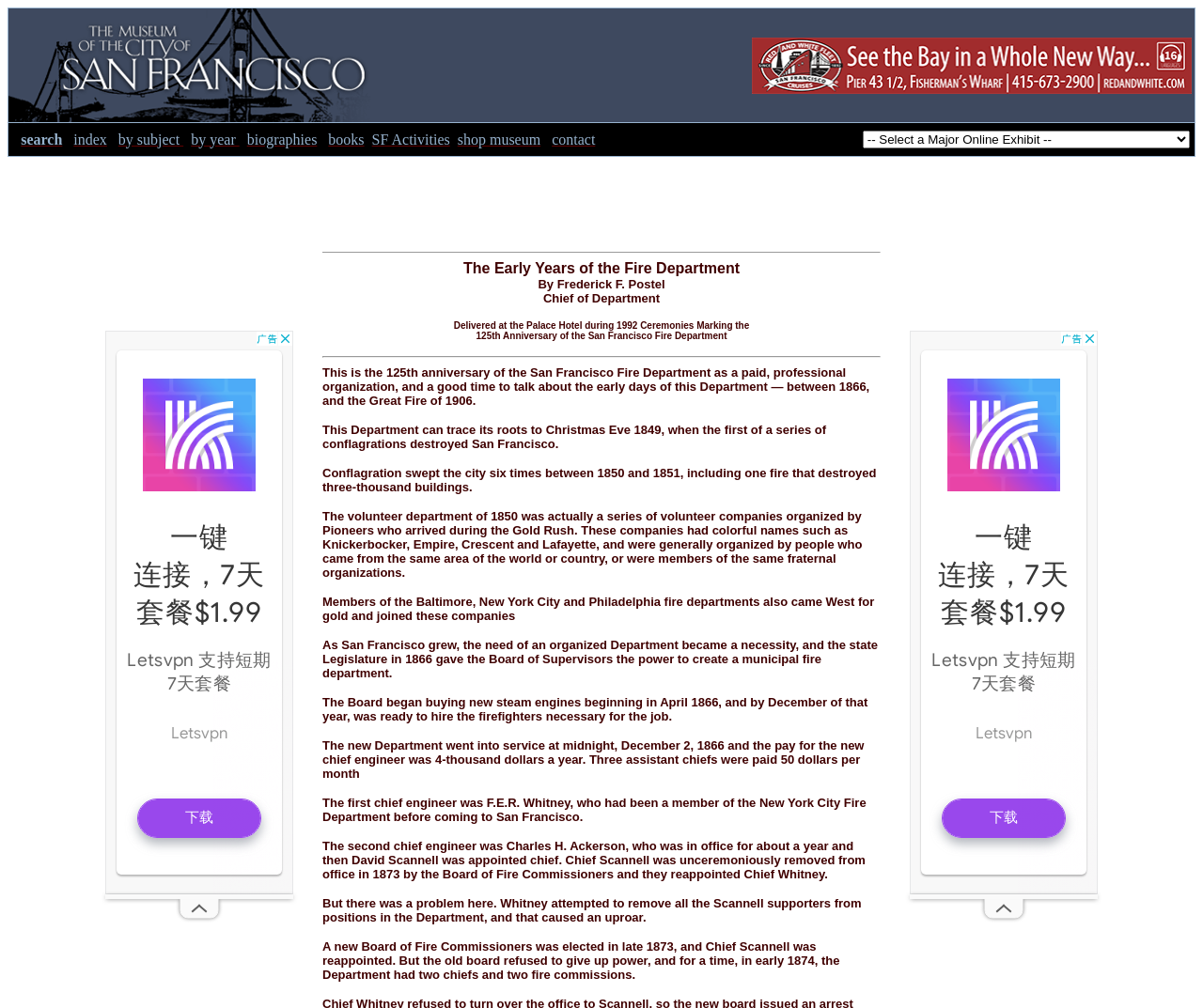Find the bounding box coordinates of the element's region that should be clicked in order to follow the given instruction: "View the author profile of Matthew Soberman". The coordinates should consist of four float numbers between 0 and 1, i.e., [left, top, right, bottom].

None